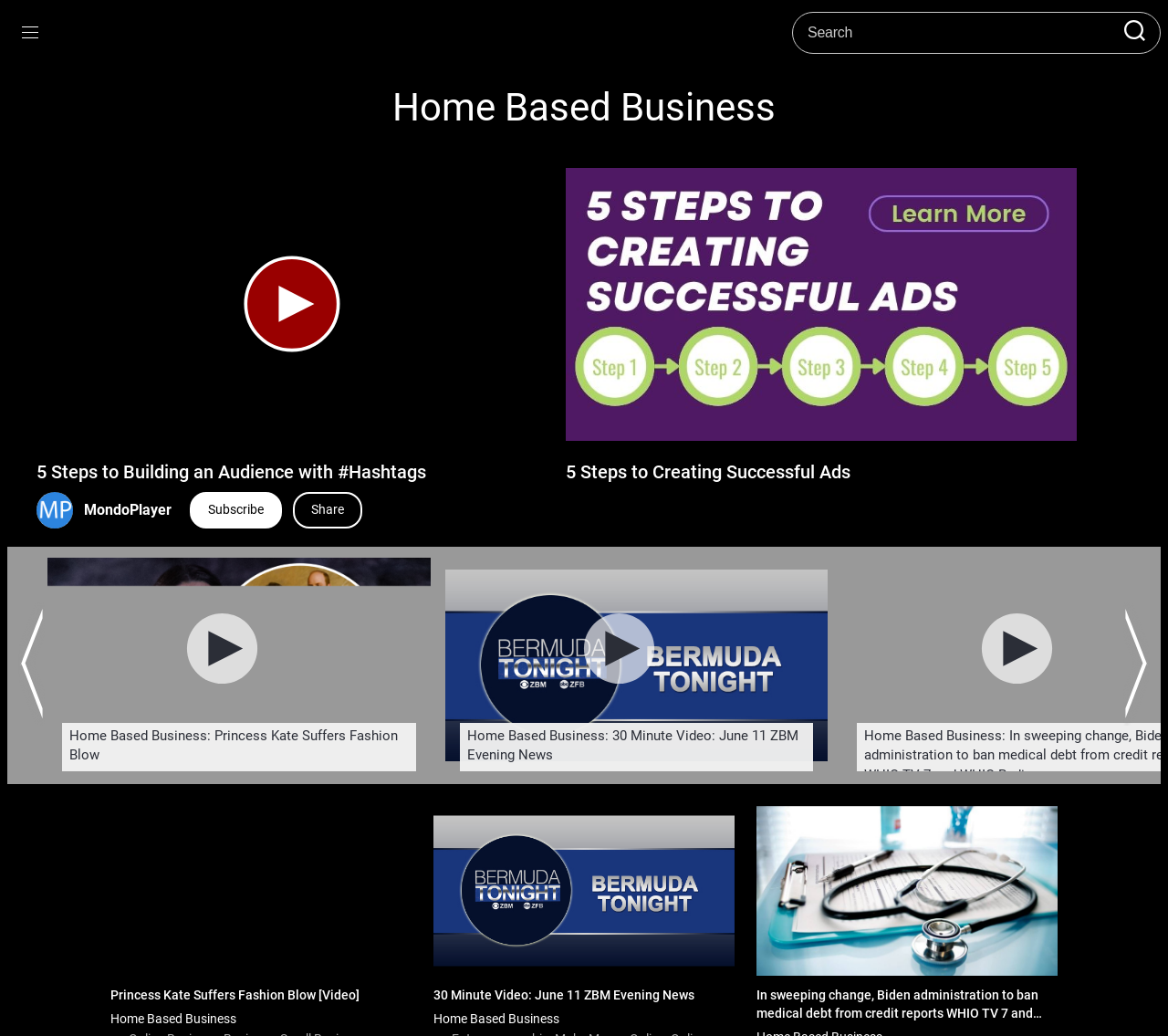Could you find the bounding box coordinates of the clickable area to complete this instruction: "Watch Princess Kate Suffers Fashion Blow video"?

[0.095, 0.778, 0.352, 0.942]